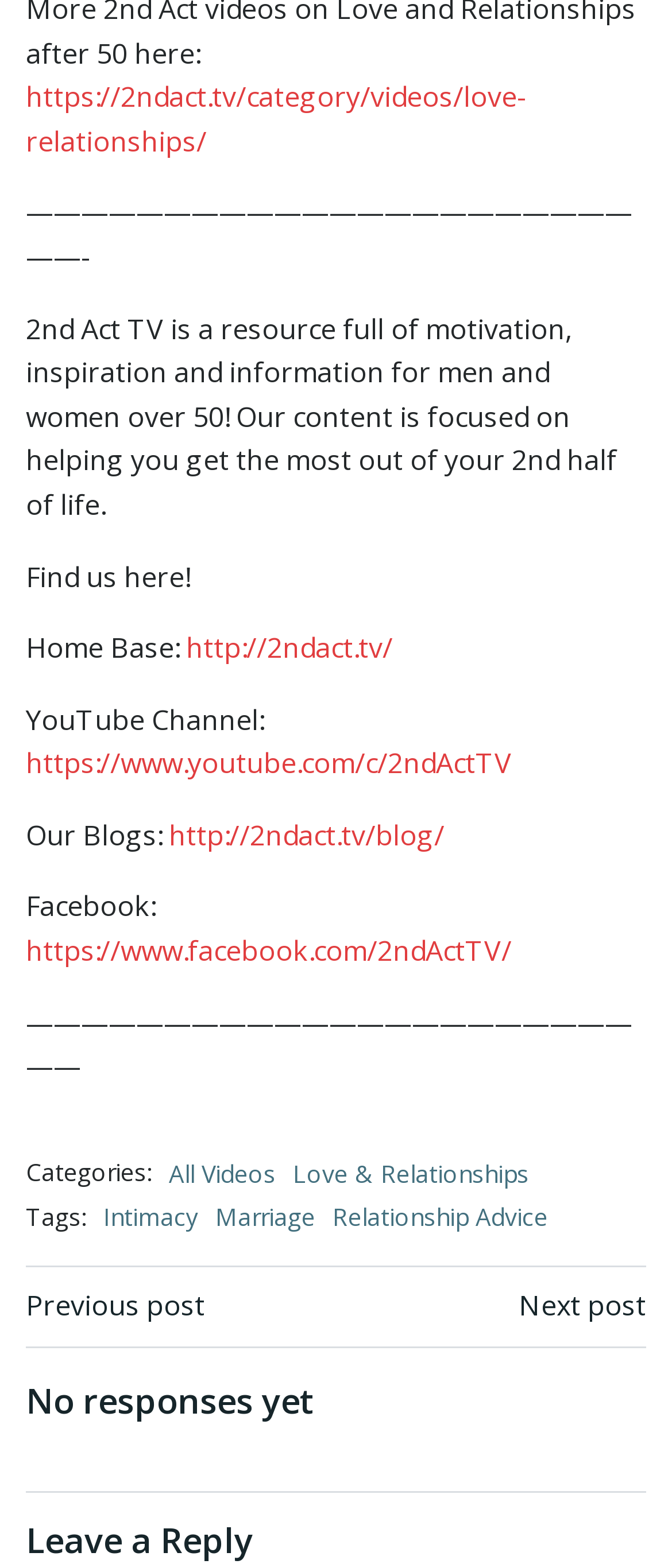Based on the description "alt="no" title="no"", find the bounding box of the specified UI element.

None